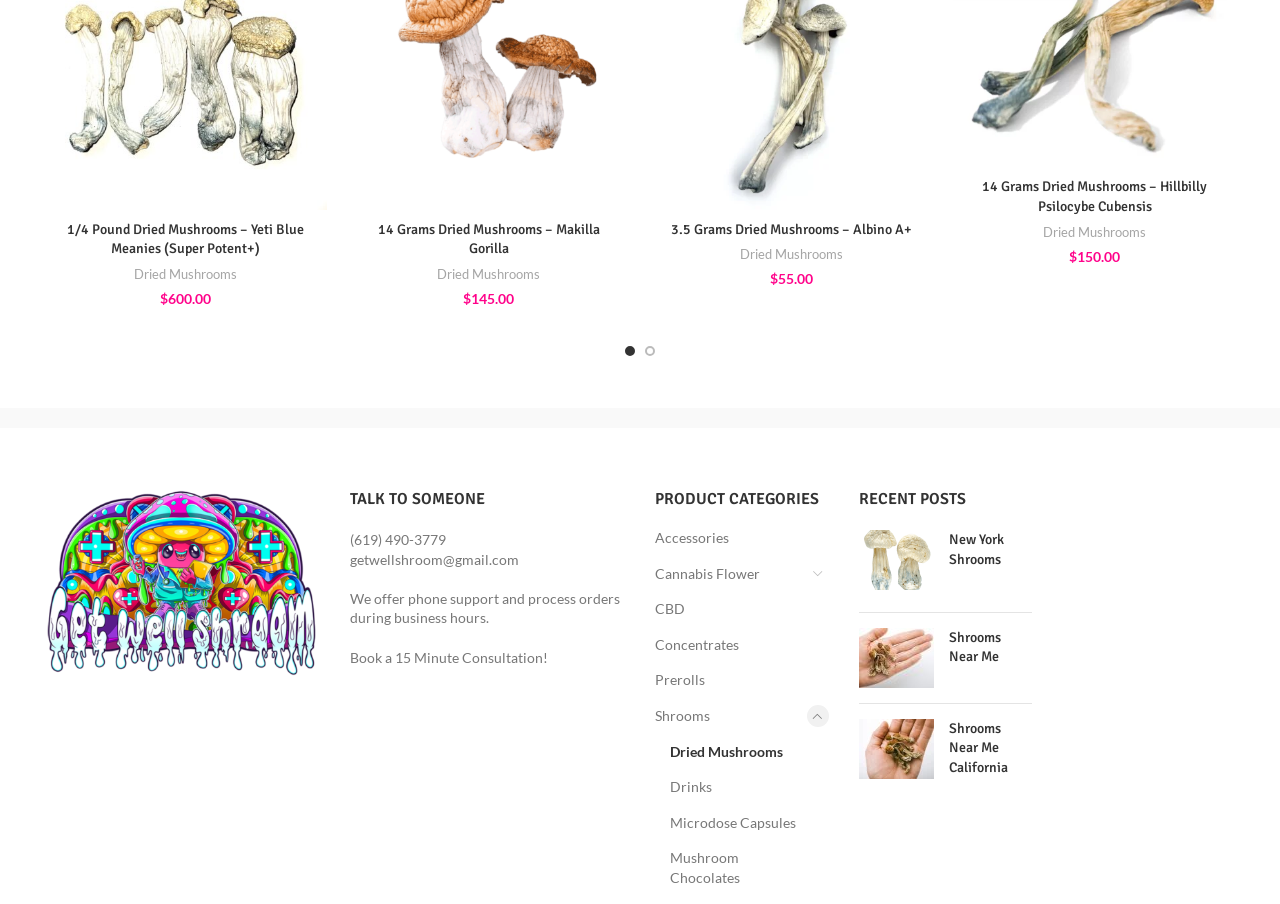Pinpoint the bounding box coordinates for the area that should be clicked to perform the following instruction: "Contact us through phone".

[0.273, 0.587, 0.348, 0.606]